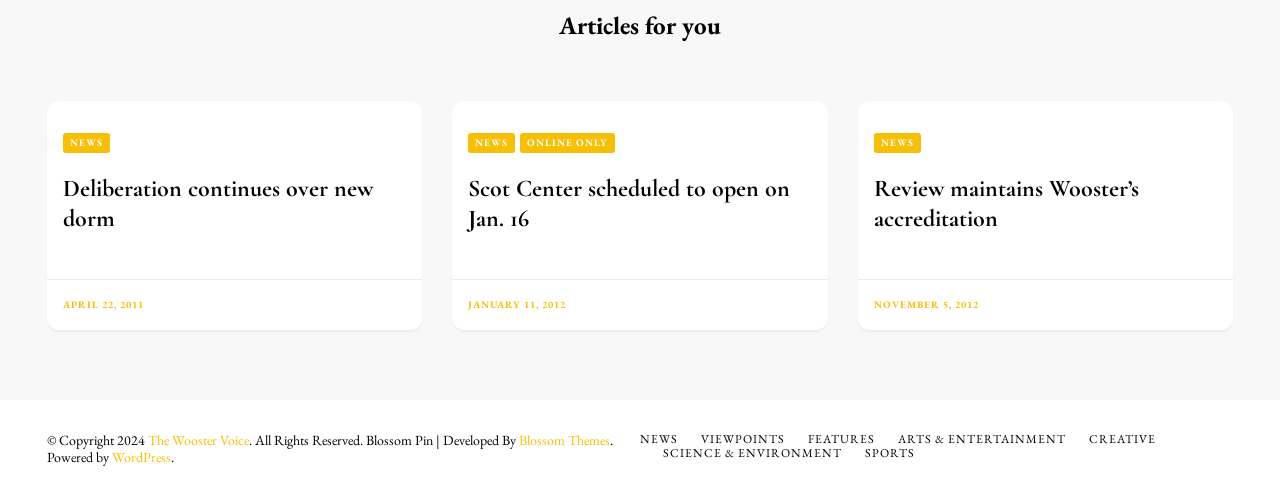Given the element description, predict the bounding box coordinates in the format (top-left x, top-left y, bottom-right x, bottom-right y). Make sure all values are between 0 and 1. Here is the element description: Online Only

[0.407, 0.268, 0.481, 0.308]